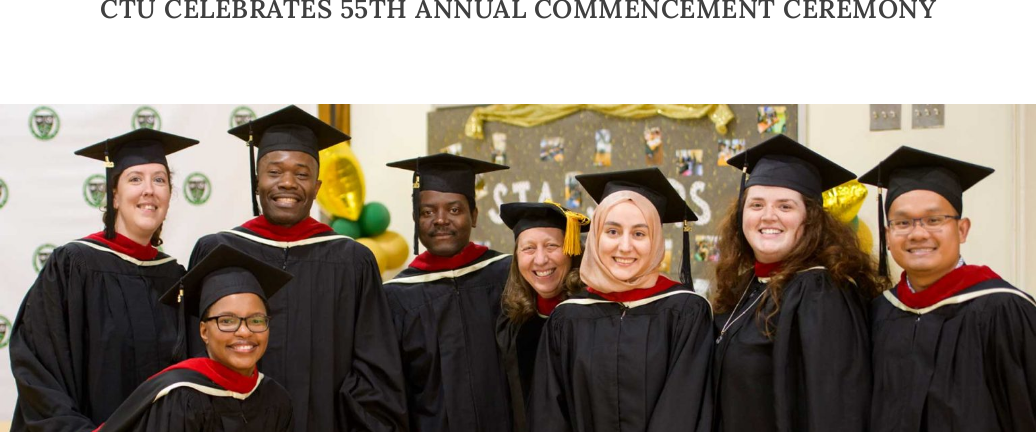Please provide a comprehensive answer to the question below using the information from the image: What does the moment reflect?

The poignant moment captured in the image reflects the culmination of the graduates' hard work and dedication as they begin a new chapter in their lives, marking a significant milestone in their academic journey.